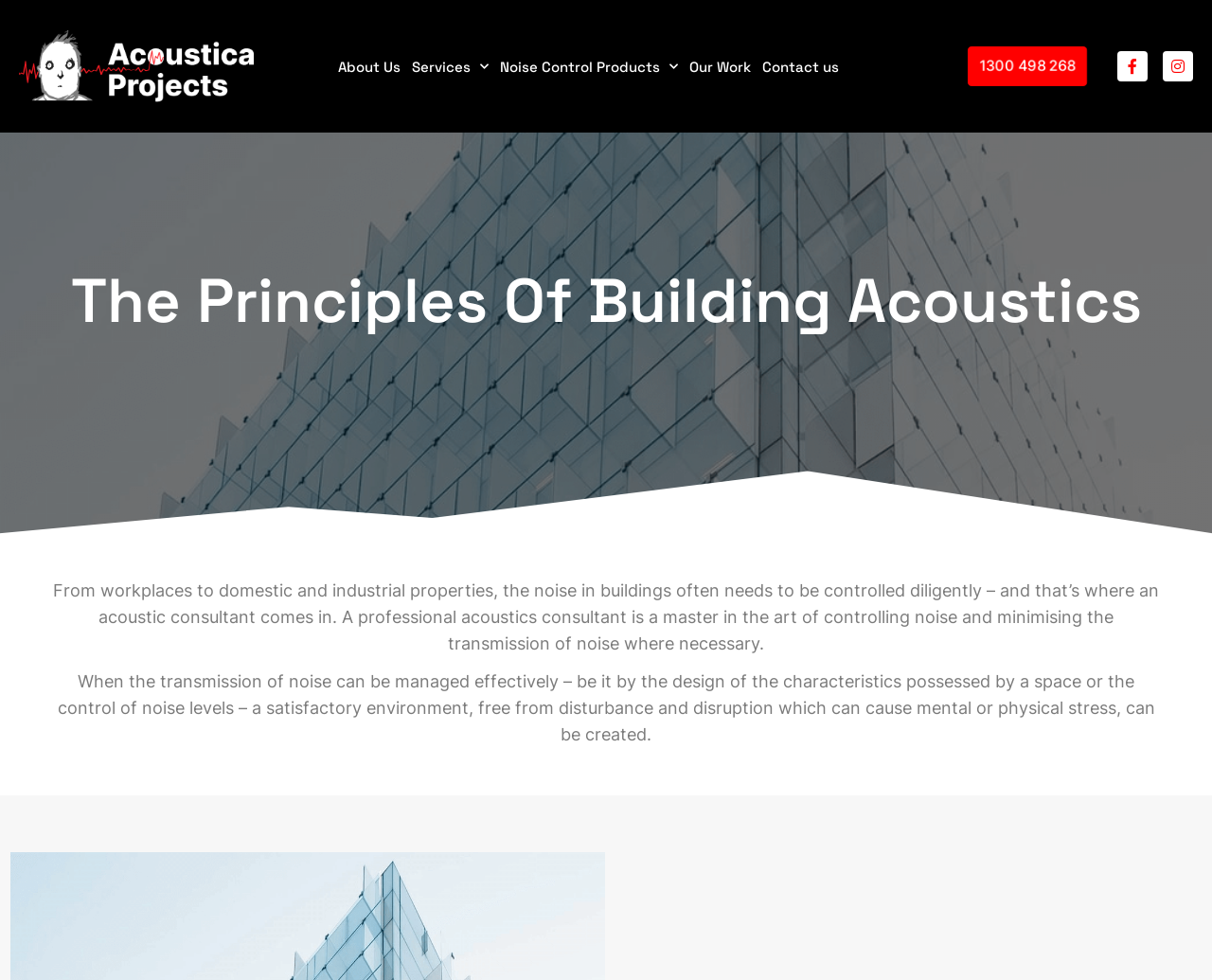Determine the bounding box coordinates of the section to be clicked to follow the instruction: "Click the logo". The coordinates should be given as four float numbers between 0 and 1, formatted as [left, top, right, bottom].

[0.016, 0.019, 0.209, 0.116]